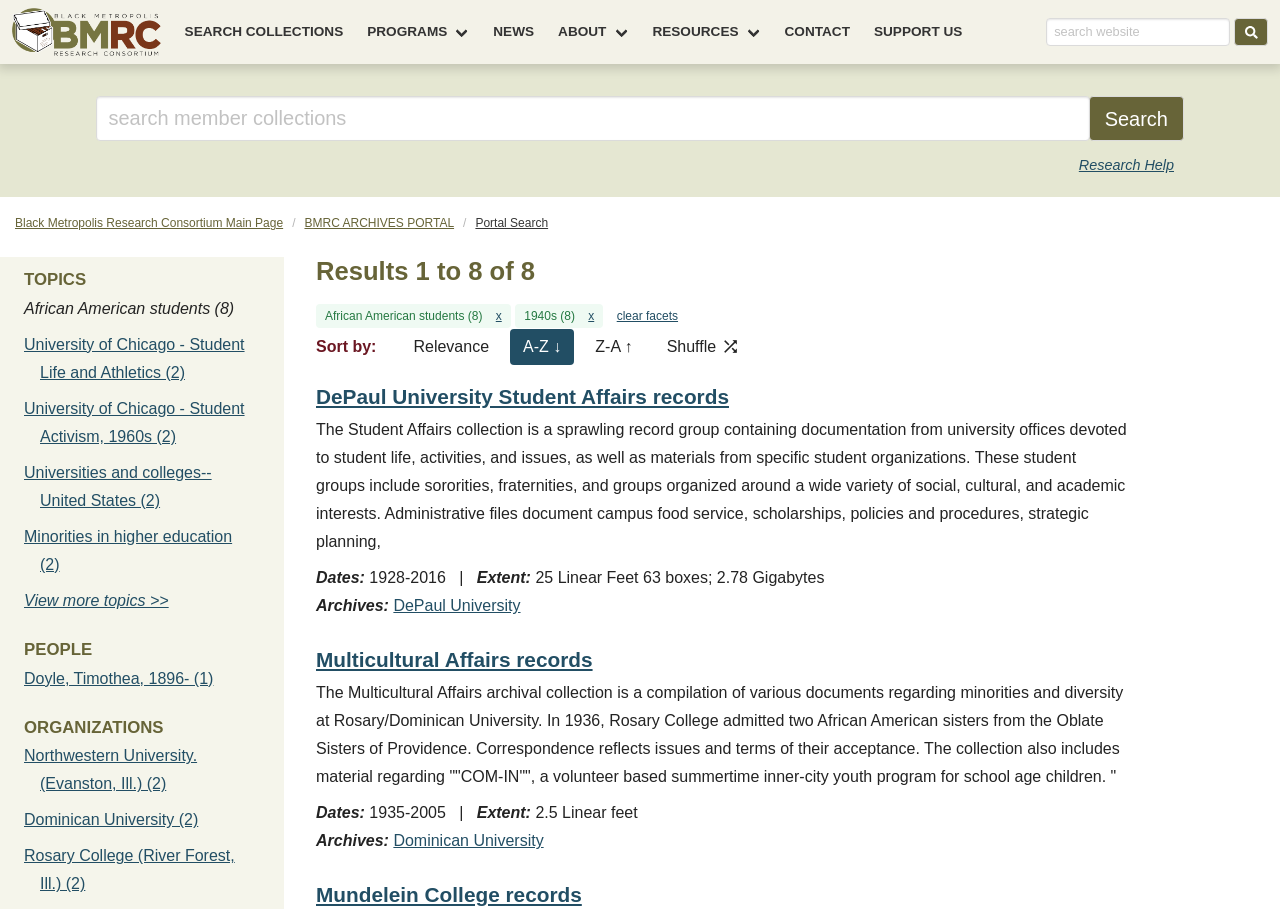Please find the bounding box coordinates of the element's region to be clicked to carry out this instruction: "Search the website".

[0.817, 0.019, 0.961, 0.051]